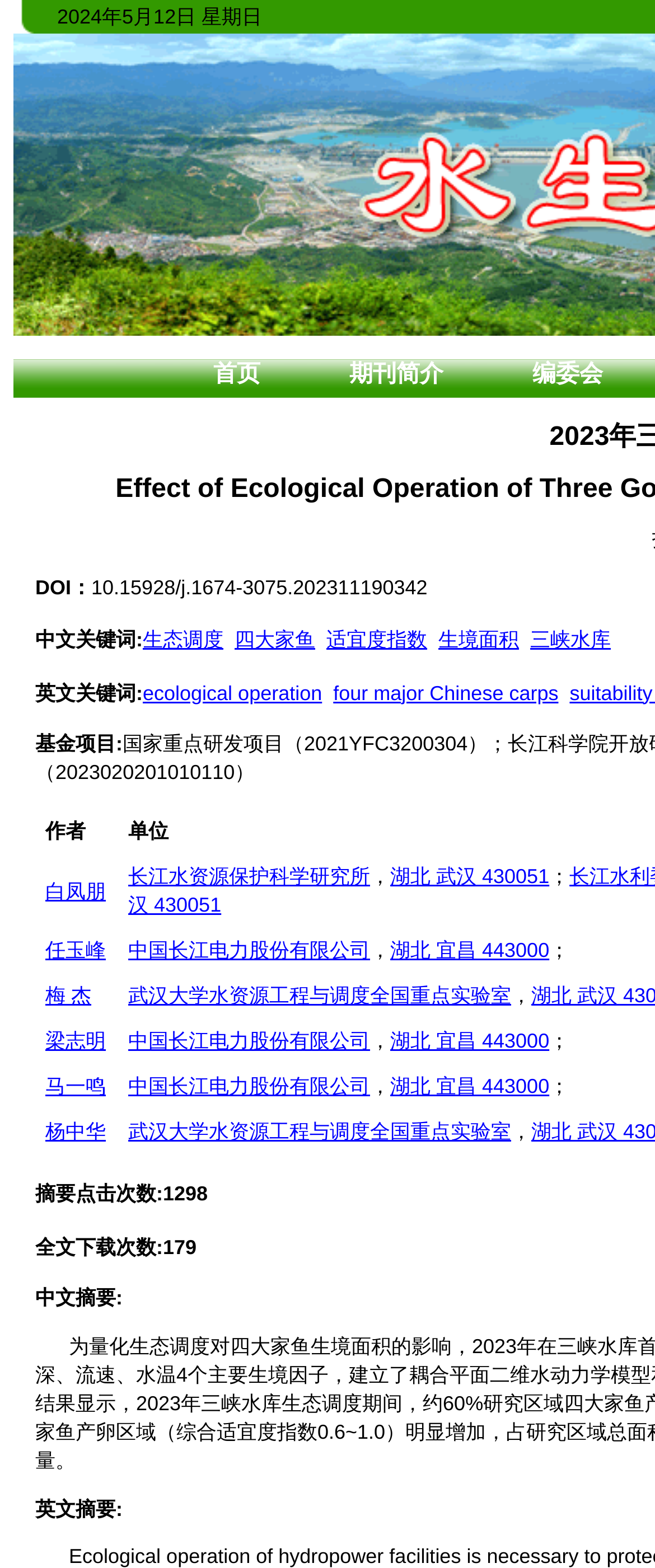Indicate the bounding box coordinates of the clickable region to achieve the following instruction: "read article about ecological operation."

[0.218, 0.434, 0.492, 0.449]